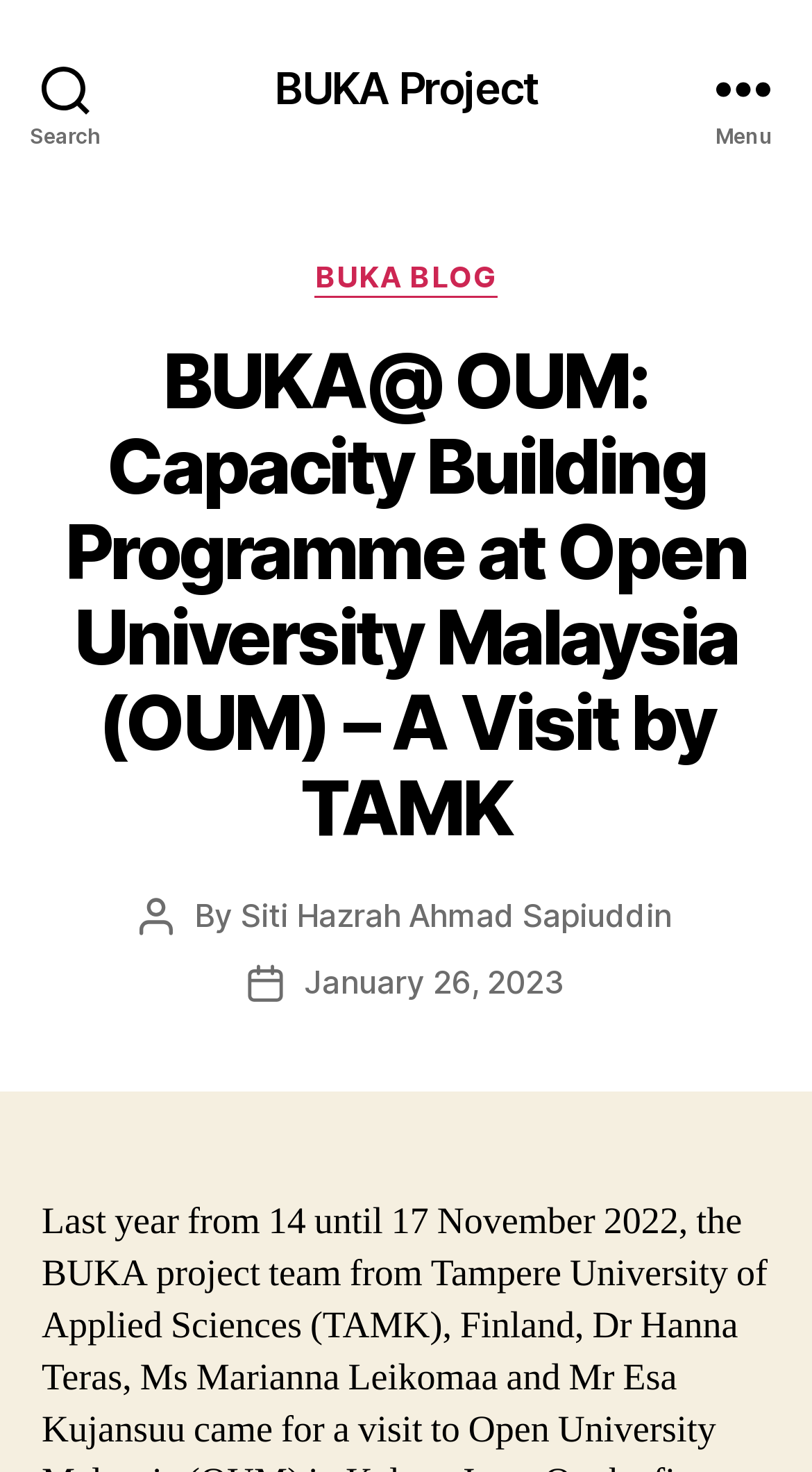What is the date of the latest article?
Please give a detailed and elaborate answer to the question.

I found a section on the webpage that appears to be an article with date information. The text 'Post date' is followed by a link with the text 'January 26, 2023', which suggests that this is the date of the latest article.